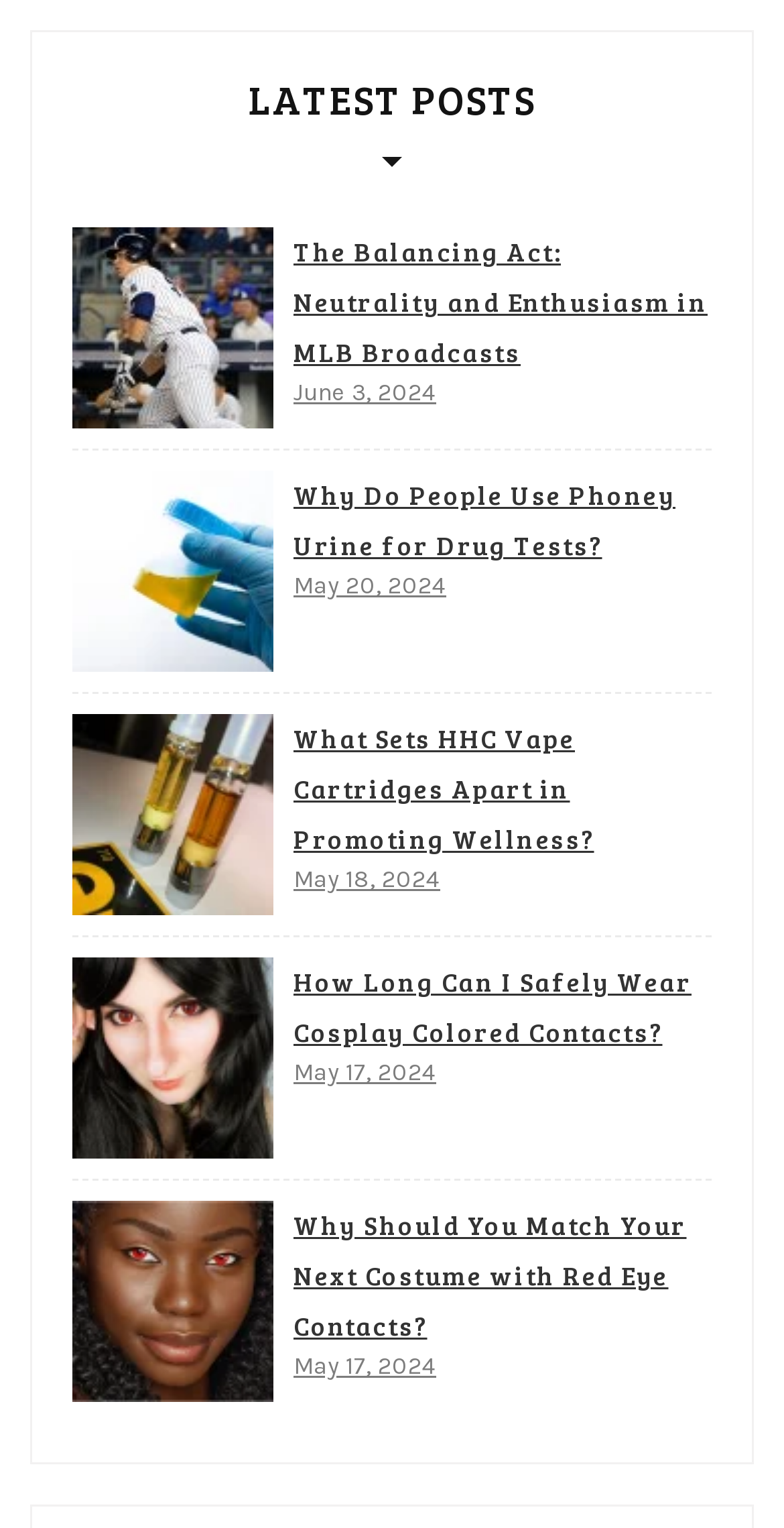Determine the bounding box coordinates for the area that should be clicked to carry out the following instruction: "Click on the latest post 'The Balancing Act: Neutrality and Enthusiasm in MLB Broadcasts'".

[0.092, 0.149, 0.349, 0.281]